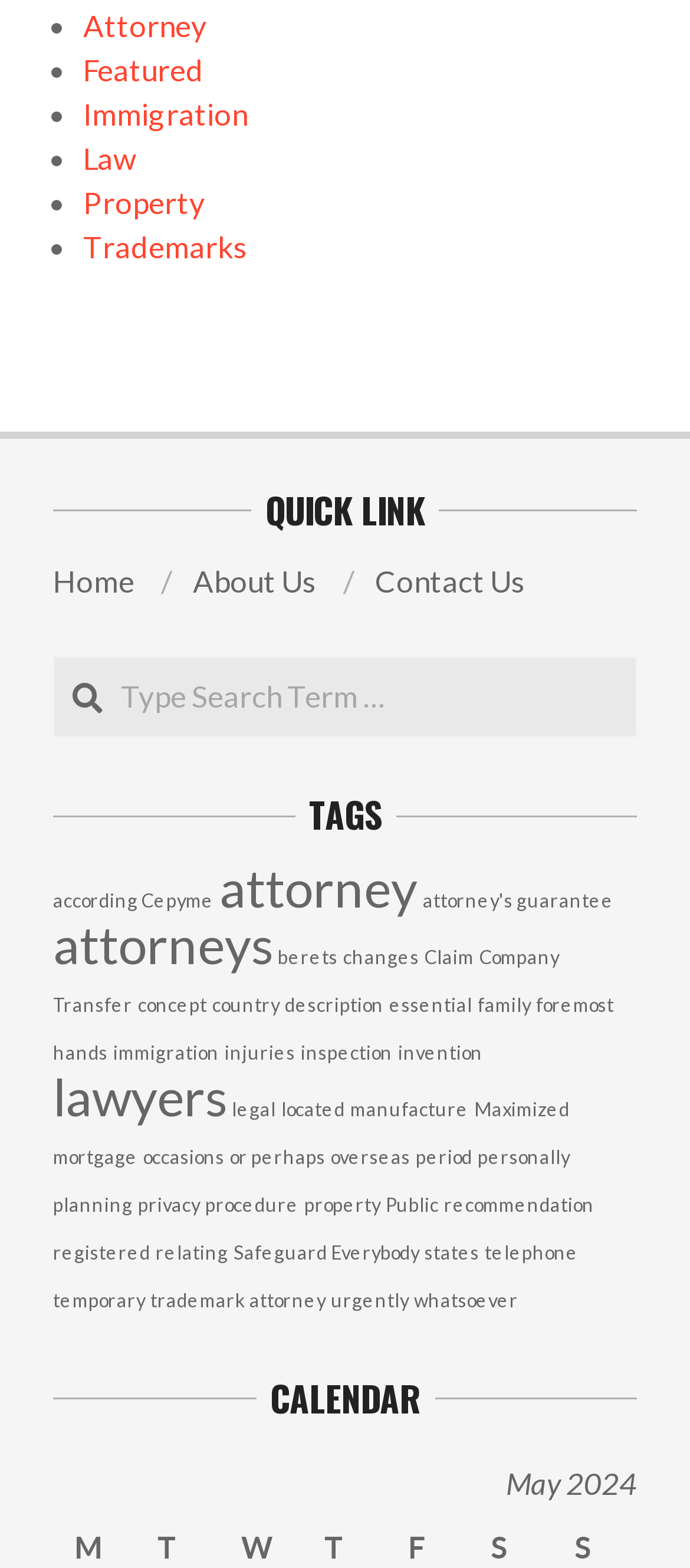What is the purpose of the textbox?
Could you give a comprehensive explanation in response to this question?

The textbox is labeled 'Type Search Term …' and is located next to a 'Search' button, indicating that its purpose is to allow users to search for specific terms or keywords.